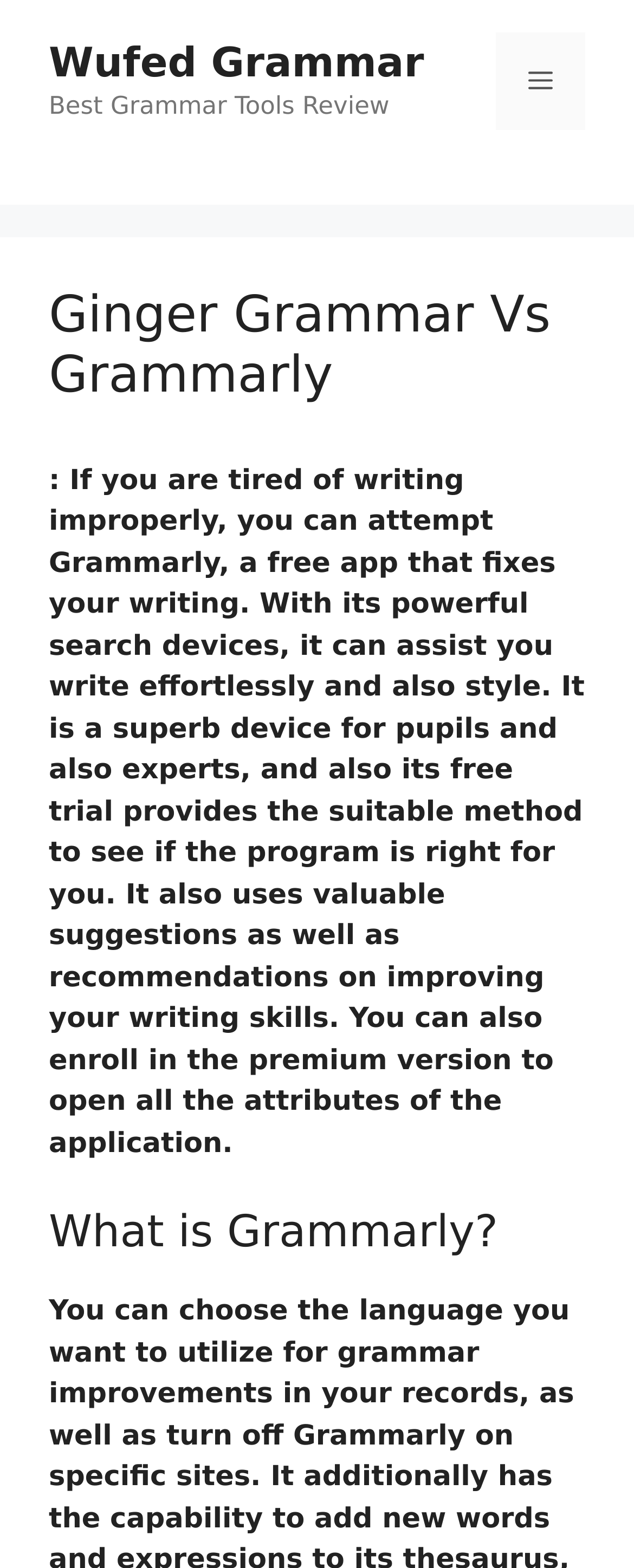What is the name of the alternative grammar tool mentioned?
Please use the visual content to give a single word or phrase answer.

Ginger Grammar